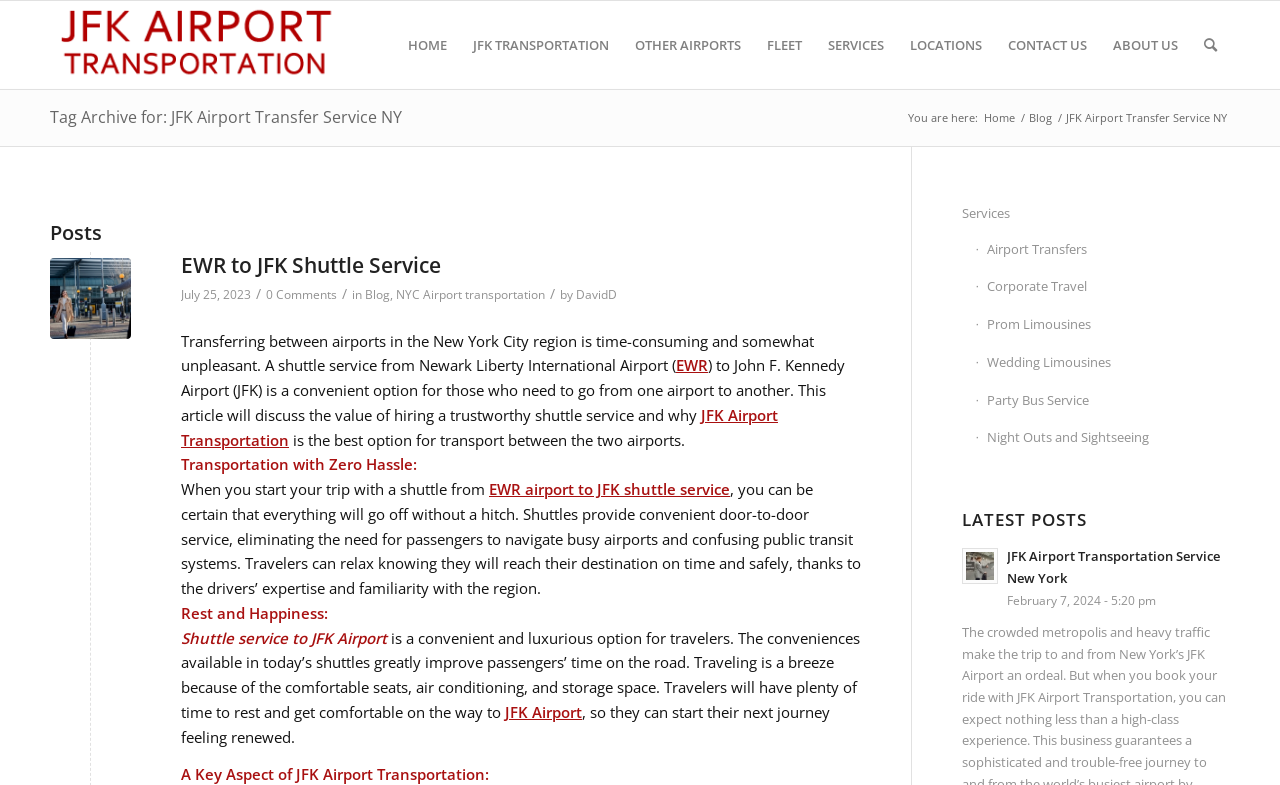Return the bounding box coordinates of the UI element that corresponds to this description: "Airport Transfers". The coordinates must be given as four float numbers in the range of 0 and 1, [left, top, right, bottom].

[0.762, 0.294, 0.961, 0.342]